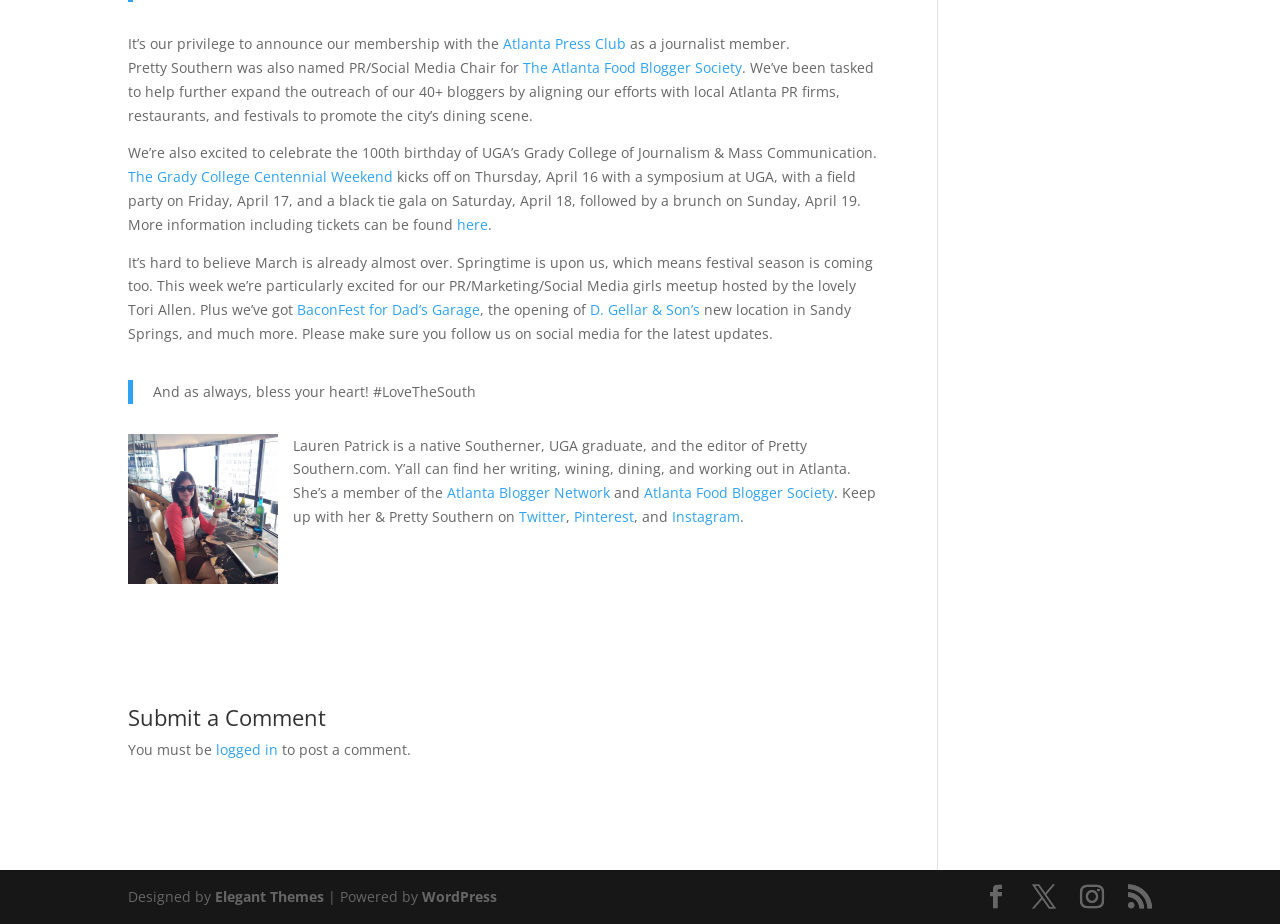Please specify the bounding box coordinates of the area that should be clicked to accomplish the following instruction: "Follow Pretty Southern on Twitter". The coordinates should consist of four float numbers between 0 and 1, i.e., [left, top, right, bottom].

[0.405, 0.549, 0.442, 0.569]